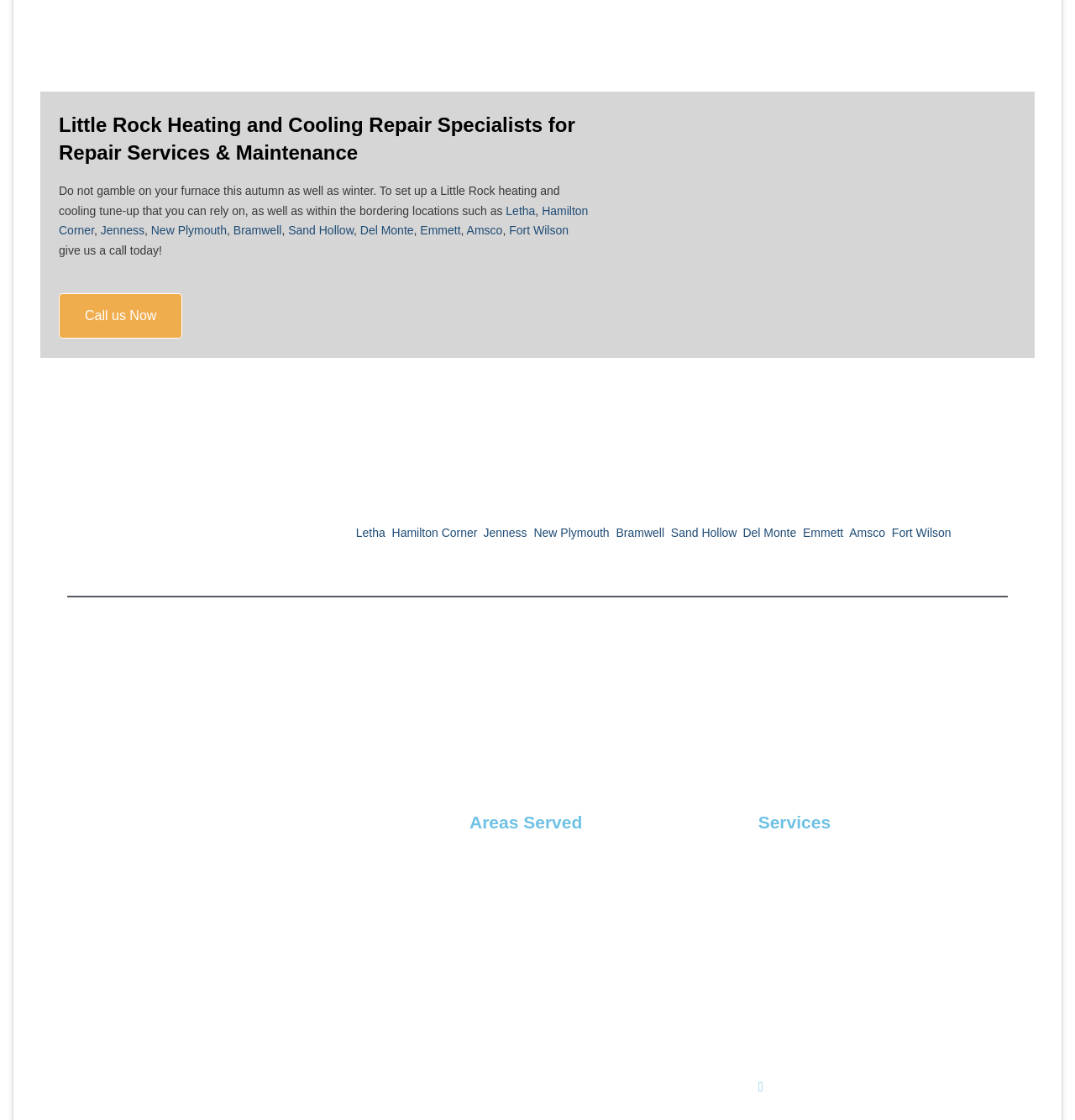What is the company name providing HVAC services?
Using the visual information, respond with a single word or phrase.

Boise HVAC Pros